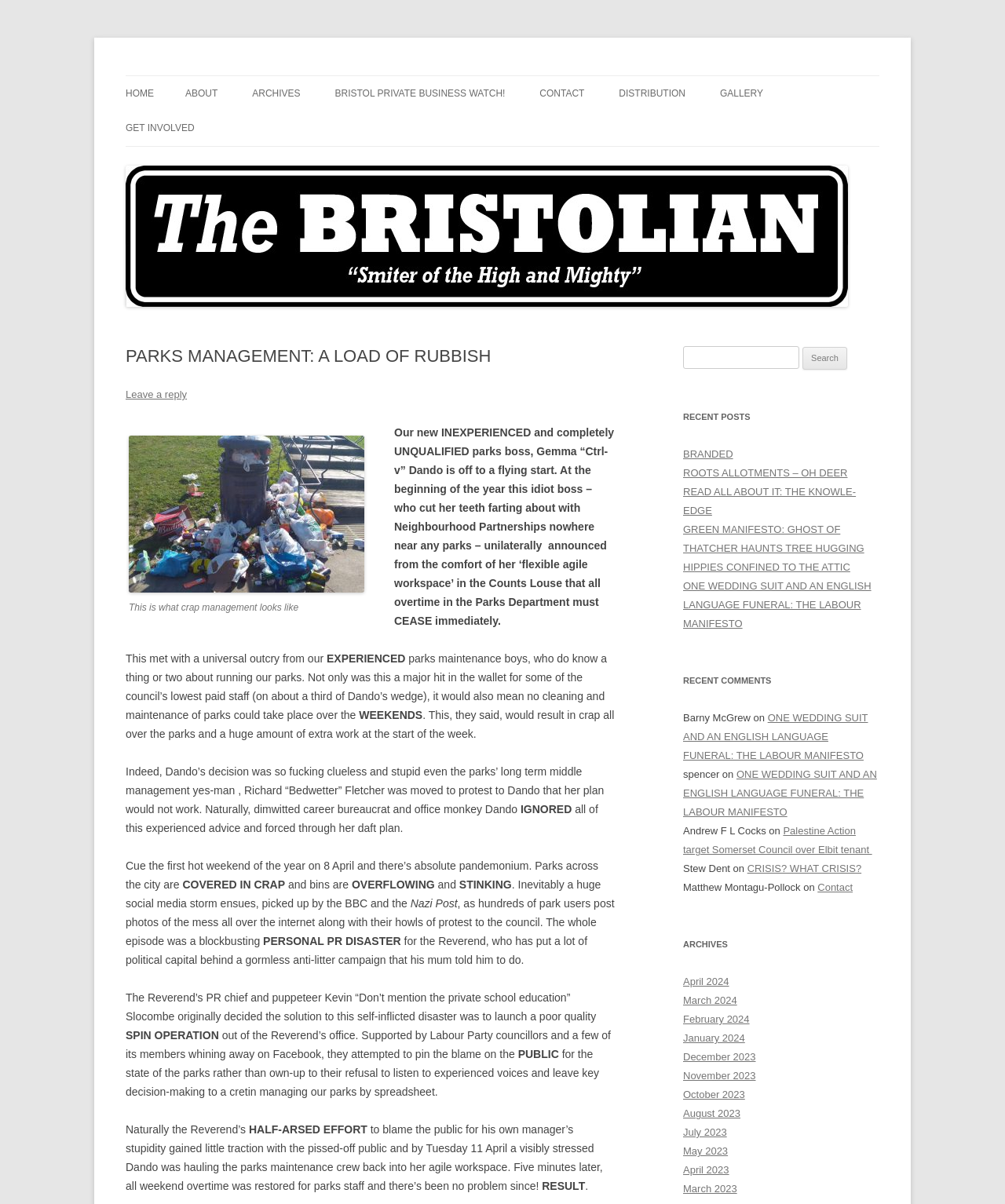What is the name of the parks boss mentioned in the article?
Look at the image and answer the question using a single word or phrase.

Gemma Dando